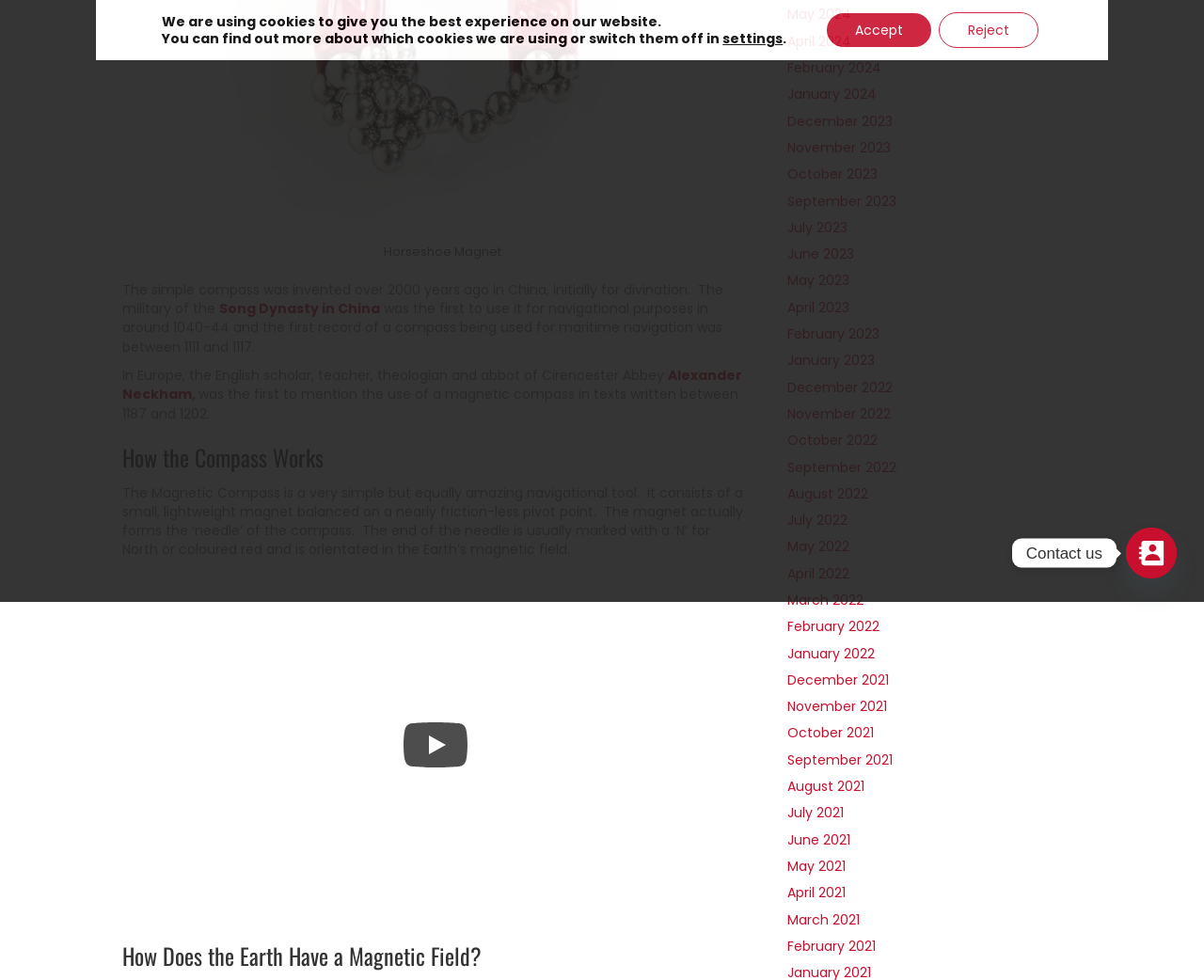Determine the bounding box coordinates in the format (top-left x, top-left y, bottom-right x, bottom-right y). Ensure all values are floating point numbers between 0 and 1. Identify the bounding box of the UI element described by: Carrie Kellenberger

None